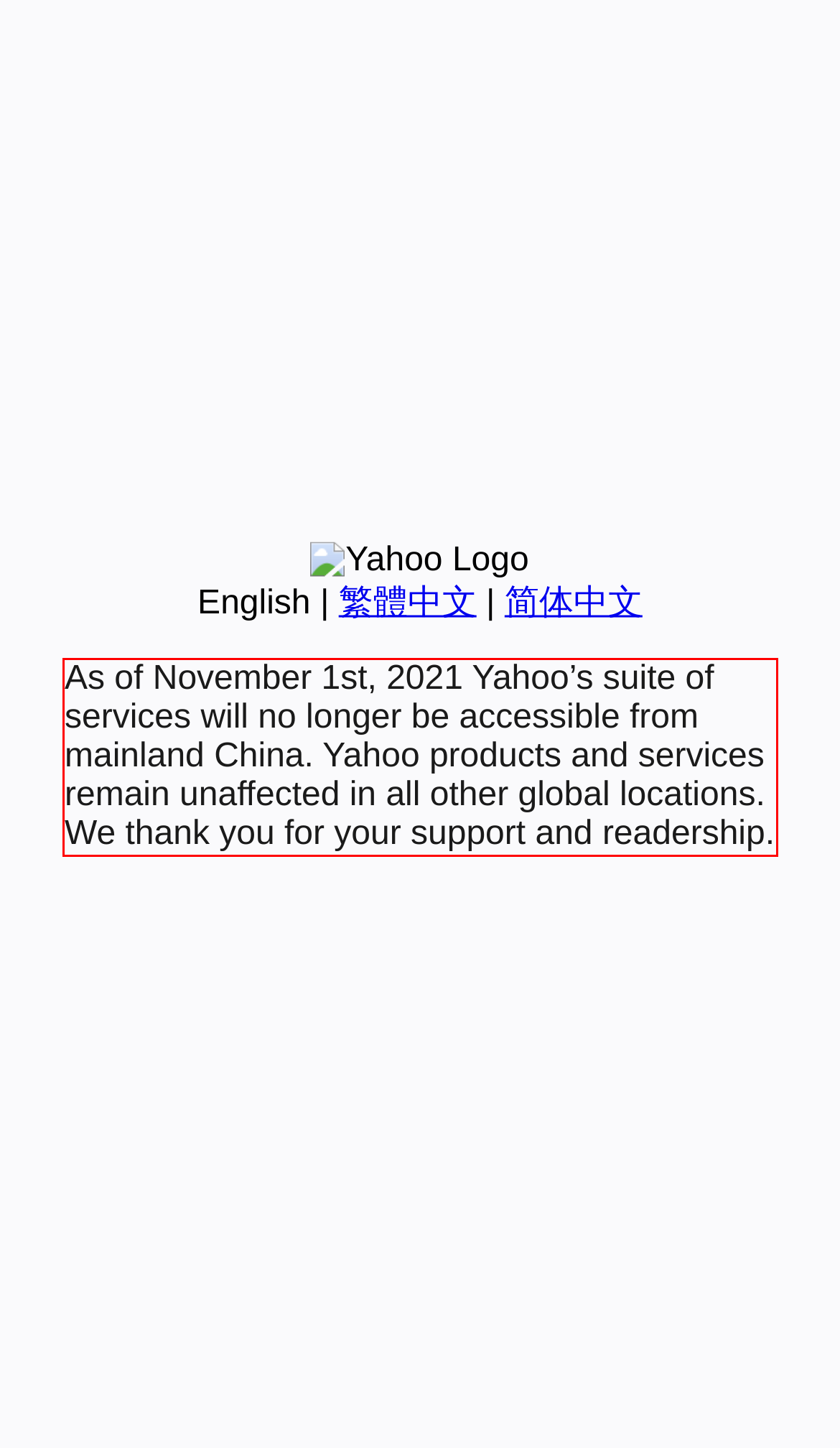Within the screenshot of the webpage, locate the red bounding box and use OCR to identify and provide the text content inside it.

As of November 1st, 2021 Yahoo’s suite of services will no longer be accessible from mainland China. Yahoo products and services remain unaffected in all other global locations. We thank you for your support and readership.